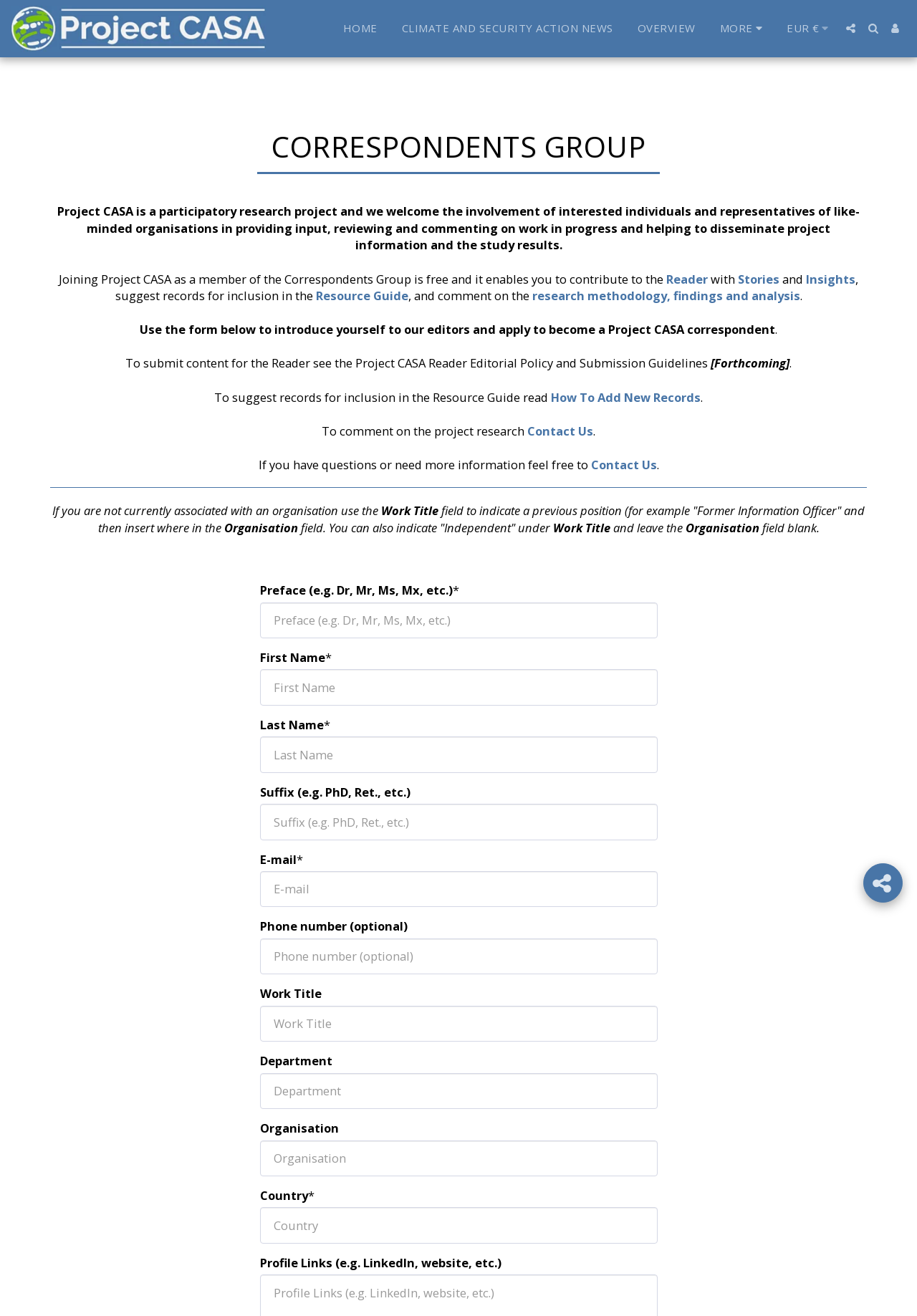Describe the webpage meticulously, covering all significant aspects.

The webpage is about the Correspondents Group, specifically Project CASA, a participatory research project. At the top, there is an image with the project's name, followed by a navigation menu with links to "HOME", "CLIMATE AND SECURITY ACTION NEWS", "OVERVIEW", and "MORE". To the right of the navigation menu, there are currency options and a search button.

Below the navigation menu, there is a heading that reads "CORRESPONDENTS GROUP" in a prominent font. Underneath, there is a brief description of the project, explaining that it welcomes input from interested individuals and organizations.

The main content of the page is divided into sections. The first section explains how to join the Correspondents Group, which is free, and allows members to contribute to the project, suggest records for inclusion in the Resource Guide, and comment on the research methodology.

The next section provides information on how to submit content for the Reader, with a link to the Project CASA Reader Editorial Policy and Submission Guidelines. There is also a section on suggesting records for inclusion in the Resource Guide, with a link to "How To Add New Records".

Further down, there is a section on commenting on the project research, with a link to "Contact Us". There is also a section on contacting the project team for questions or more information.

The page then has a form to introduce oneself to the editors and apply to become a Project CASA correspondent. The form includes fields for preface, first name, last name, suffix, email, phone number, work title, department, organization, country, and profile links. Some of these fields are required, marked with an asterisk.

At the bottom of the page, there are some social media links and a separator line.